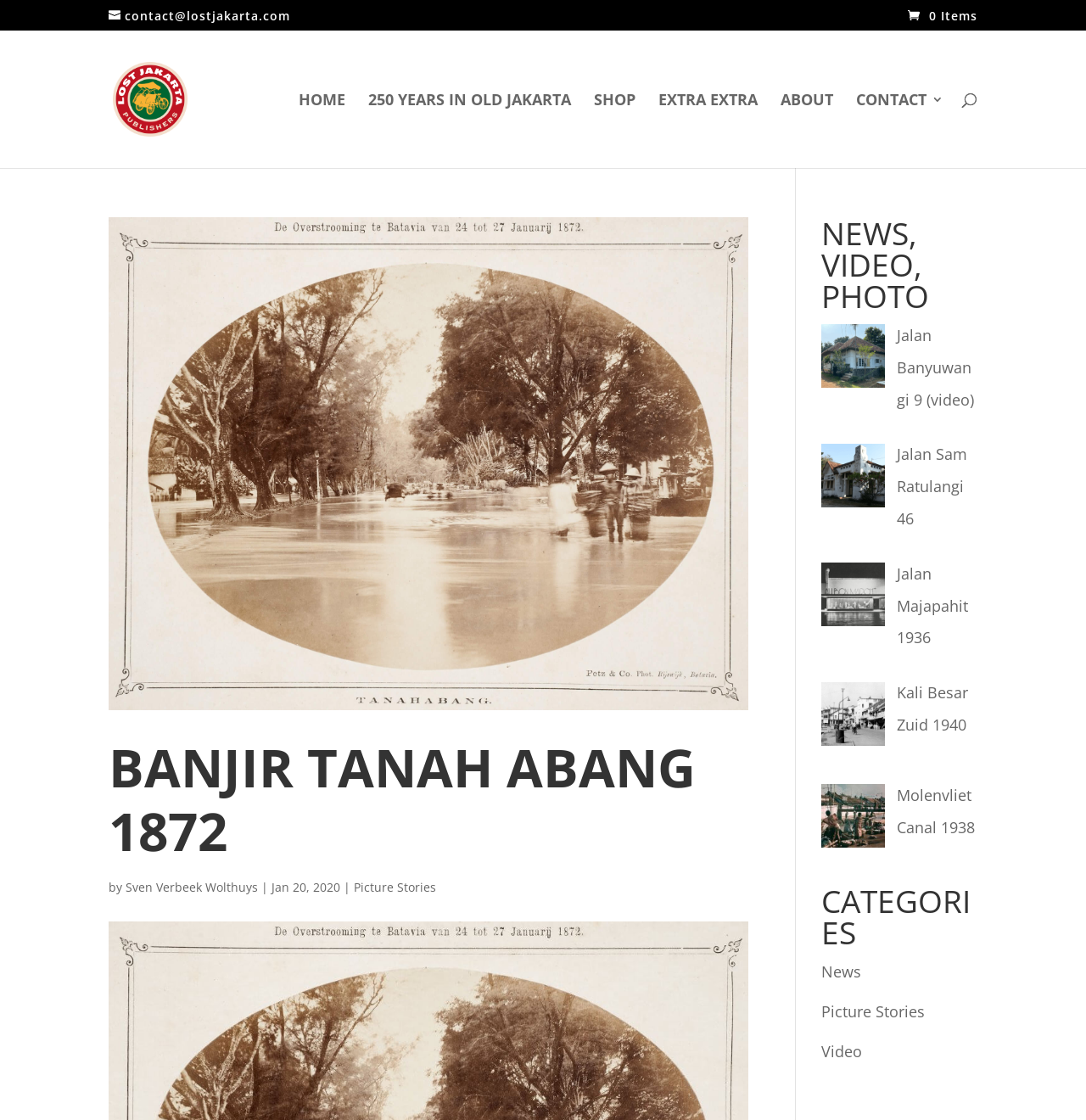Provide the bounding box coordinates of the section that needs to be clicked to accomplish the following instruction: "go to contact page."

[0.1, 0.006, 0.267, 0.021]